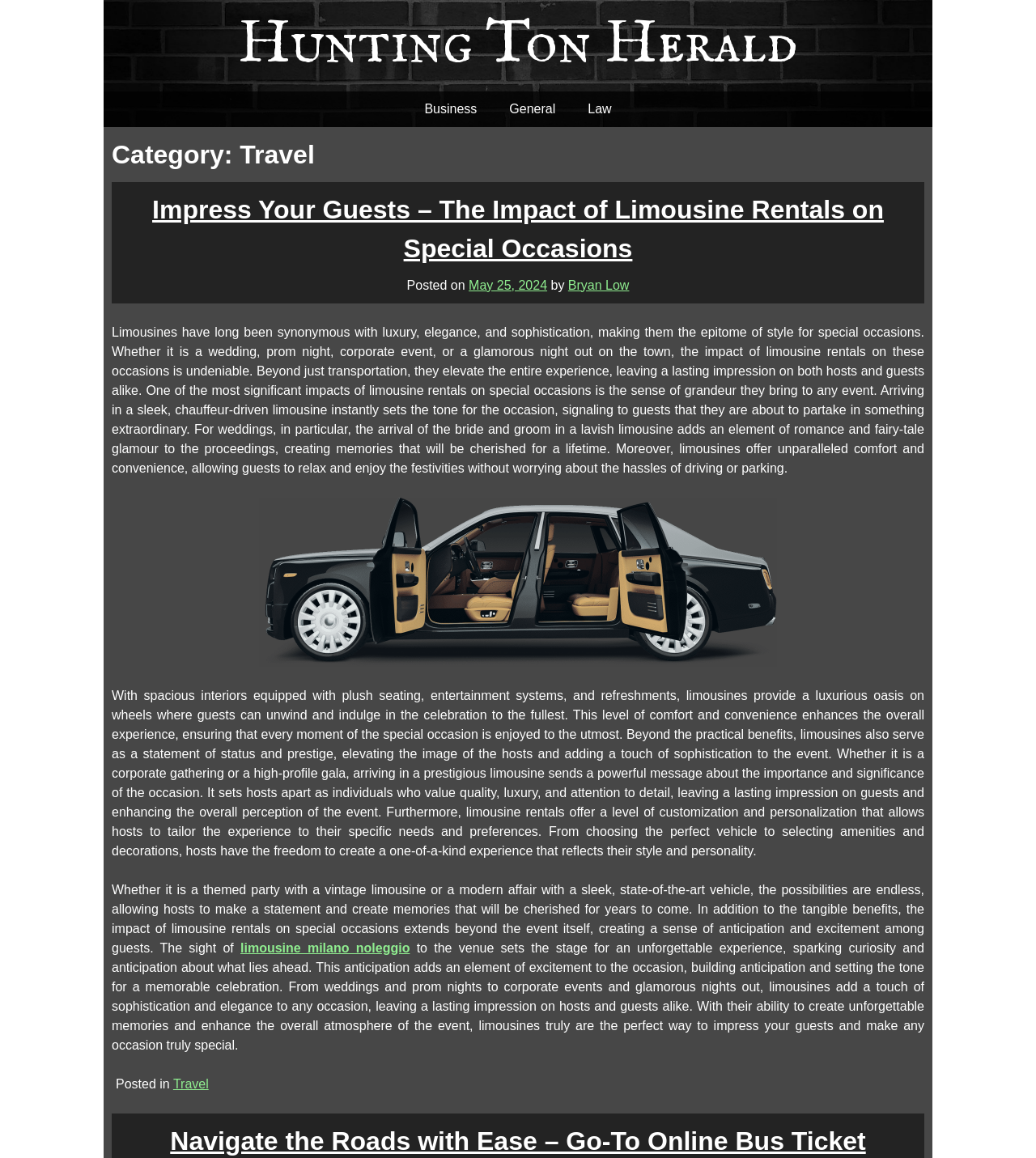What is the purpose of limousine rentals according to the article?
Can you provide a detailed and comprehensive answer to the question?

I determined the answer by reading the content of the article which discusses how limousine rentals can elevate the experience of special occasions and leave a lasting impression on guests.